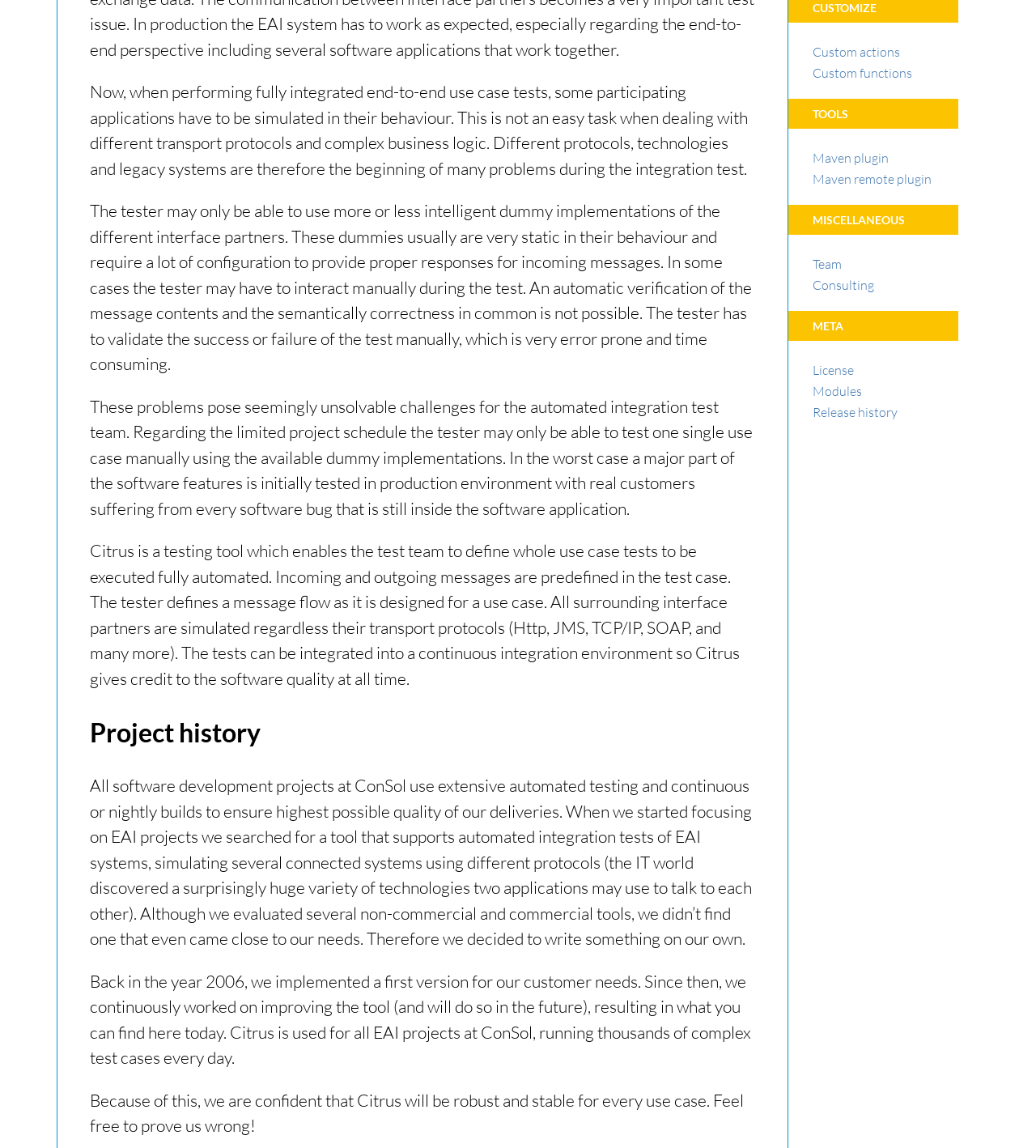Given the webpage screenshot, identify the bounding box of the UI element that matches this description: "Team".

[0.784, 0.223, 0.812, 0.237]